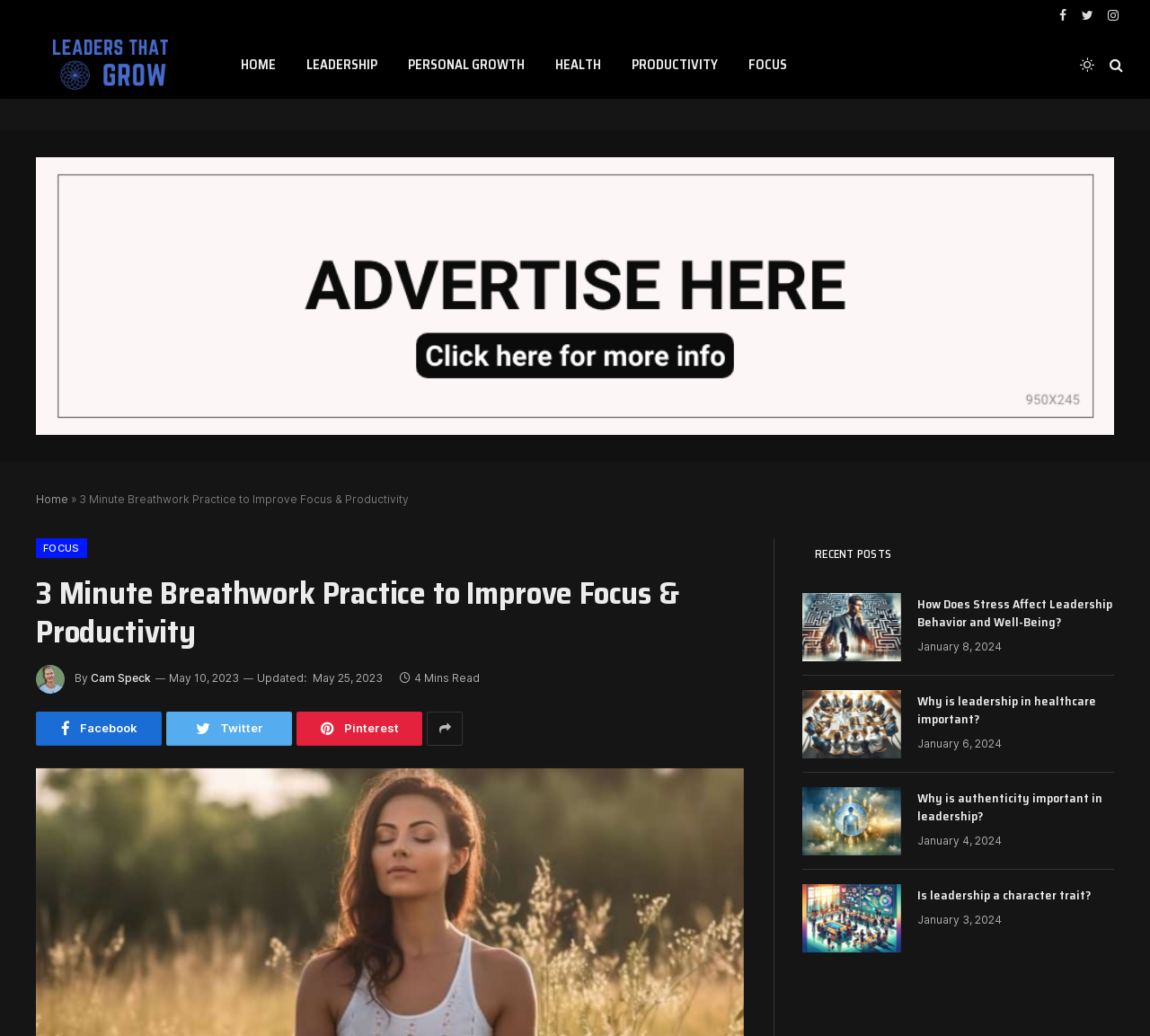Create an elaborate caption for the webpage.

This webpage is about a 3-minute breathwork practice to improve focus and productivity. At the top right corner, there are social media links to Facebook, Twitter, and Instagram. Below them, there is a navigation menu with links to HOME, LEADERSHIP, PERSONAL GROWTH, HEALTH, PRODUCTIVITY, and FOCUS.

On the left side, there is a large image with a link to the homepage. Above it, there is a smaller image with the logo "Leaders that grow". Next to the logo, there is a link to the homepage.

The main content of the webpage is a heading that reads "3 Minute Breathwork Practice to Improve Focus & Productivity" followed by an image of the author, Cam Speck. Below the author's image, there is a byline with the author's name and the dates "May 10, 2023" and "Updated: May 25, 2023". The article has a reading time of 4 minutes.

Below the main content, there are social media links to share the article on Facebook, Twitter, Pinterest, and other platforms.

The webpage also features a section titled "RECENT POSTS" with four articles listed below it. Each article has a heading, a link to the article, and a publication date. The articles are titled "How Does Stress Affect Leadership Behavior and Well-Being?", "Why is leadership in healthcare important?", "Why is authenticity important in leadership?", and "Is leadership a character trait?".